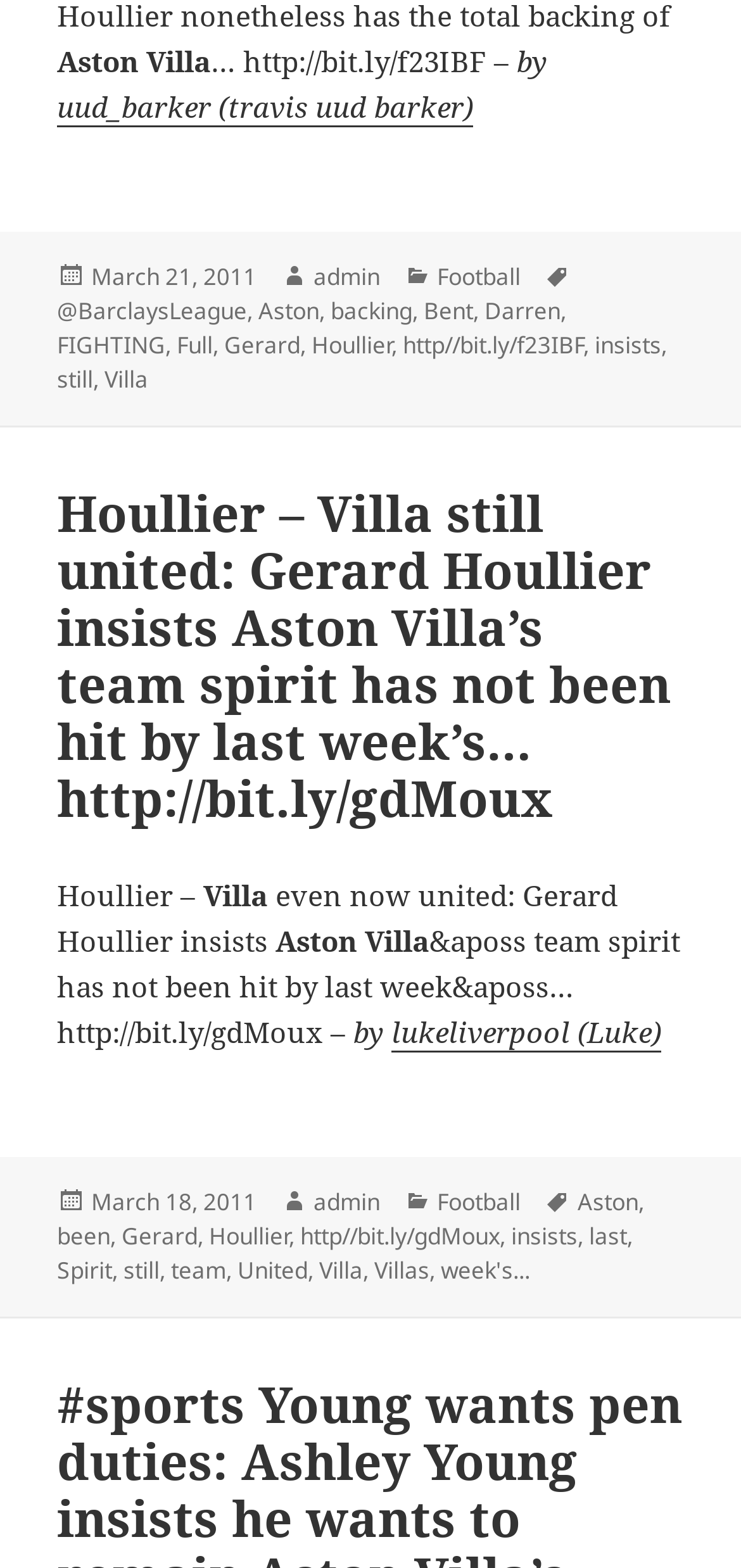Locate the bounding box coordinates of the area where you should click to accomplish the instruction: "View the date of the post".

[0.123, 0.166, 0.346, 0.188]